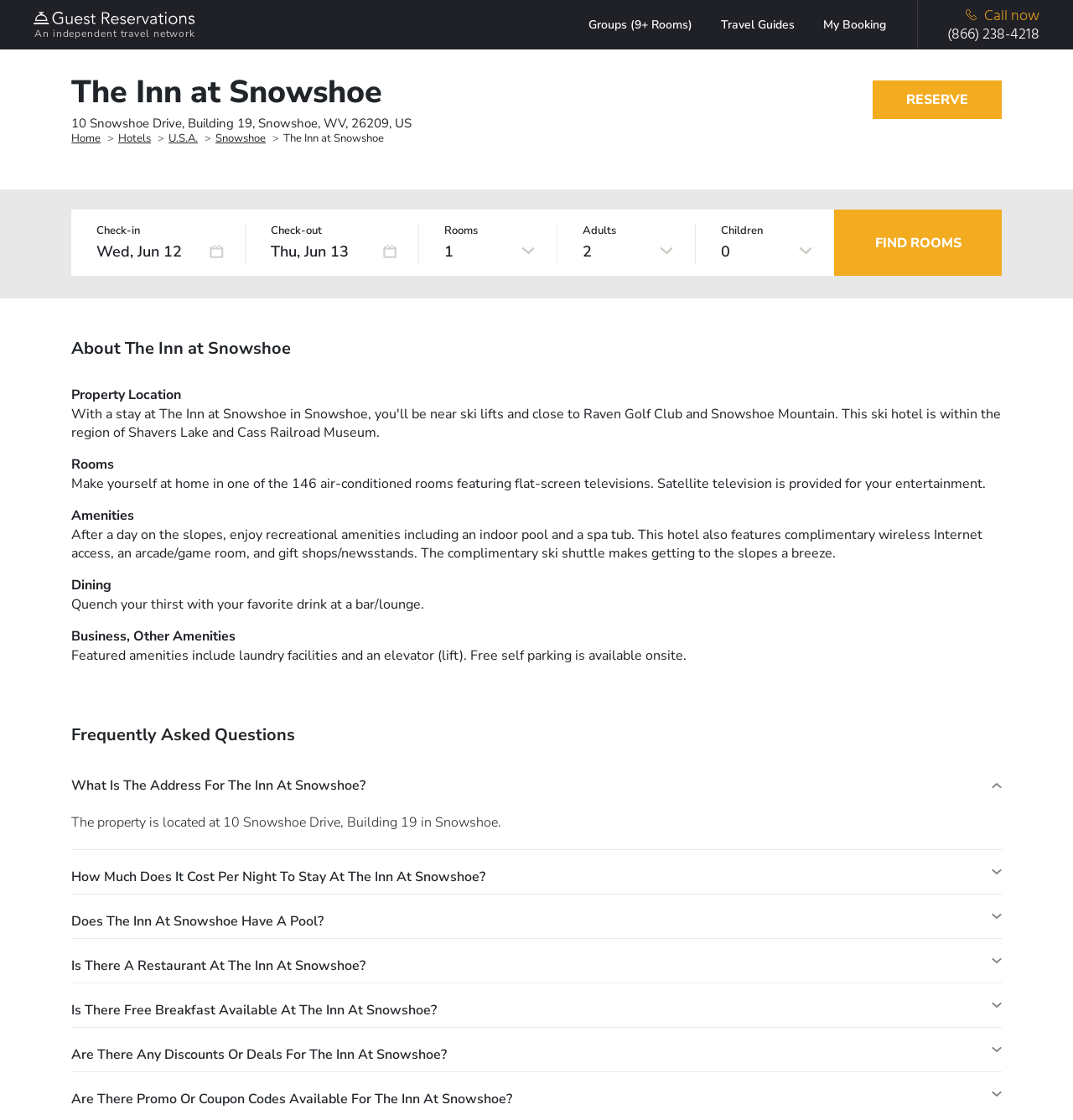Provide a one-word or short-phrase response to the question:
What is the check-in date?

06/12/2024